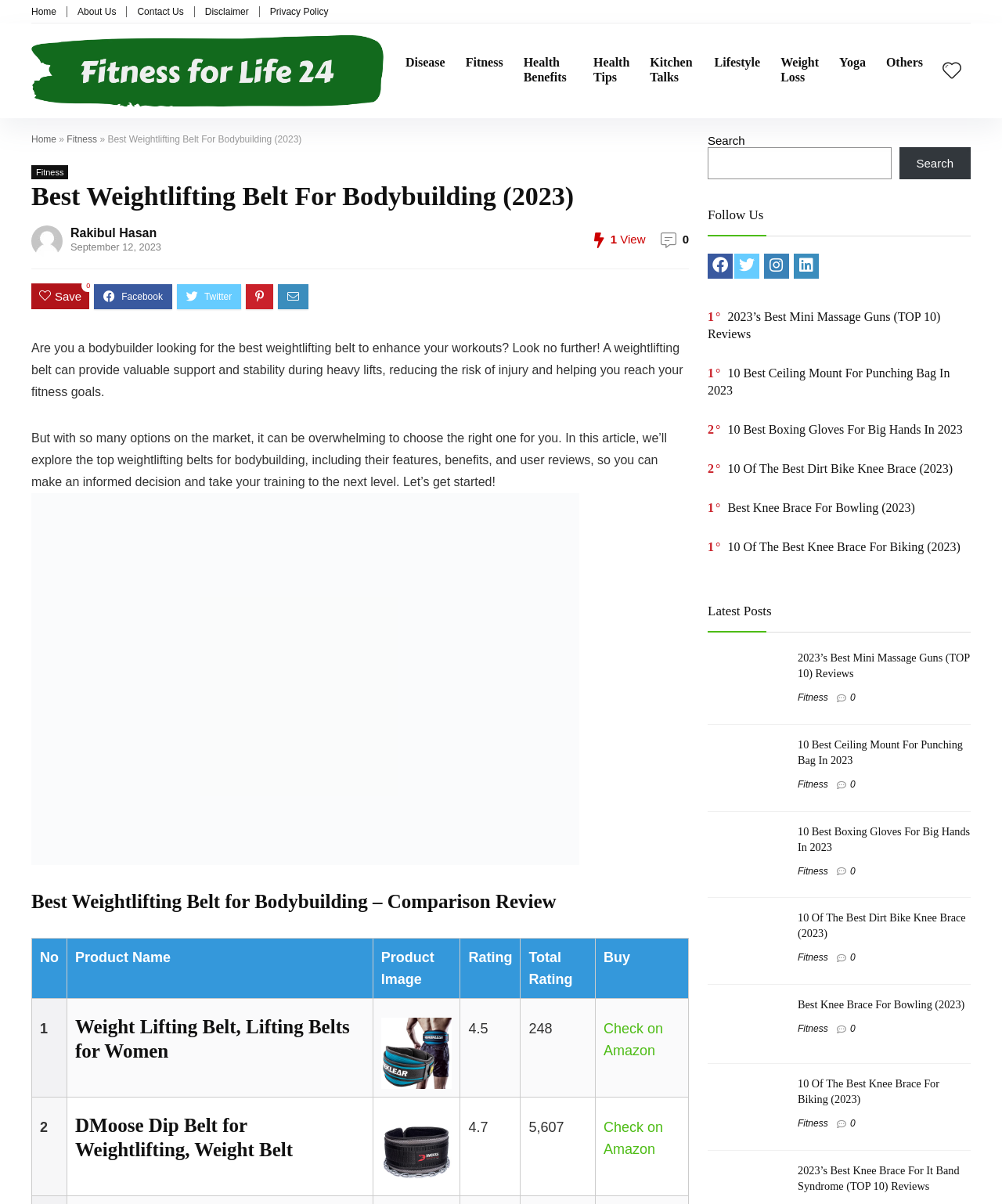What is the purpose of the search bar on the webpage?
Please provide a detailed answer to the question.

The search bar on the webpage allows users to search for specific content or articles on the website, making it easier to find relevant information.